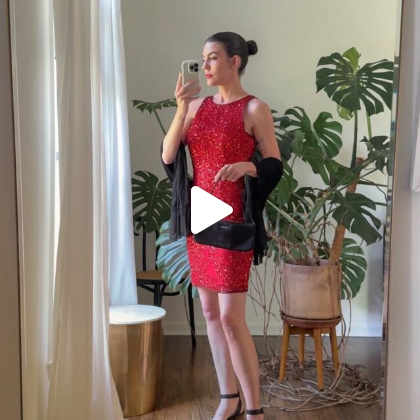Generate an elaborate caption for the given image.

In this vibrant image, a stylish individual stands confidently in front of a mirror, showcasing a dazzling vintage red dress adorned with sequins. The figure strikes a pose while holding a black handbag, exuding elegance and charm. Complementing the outfit, a black shawl drapes gracefully over the shoulders, adding a touch of sophistication. The backdrop features lush greenery, including large leafy plants that enhance the overall aesthetic, creating a fresh and lively atmosphere. This look captures a perfect blend of vintage glam and modern style, making it an ideal choice for a memorable occasion or night out.